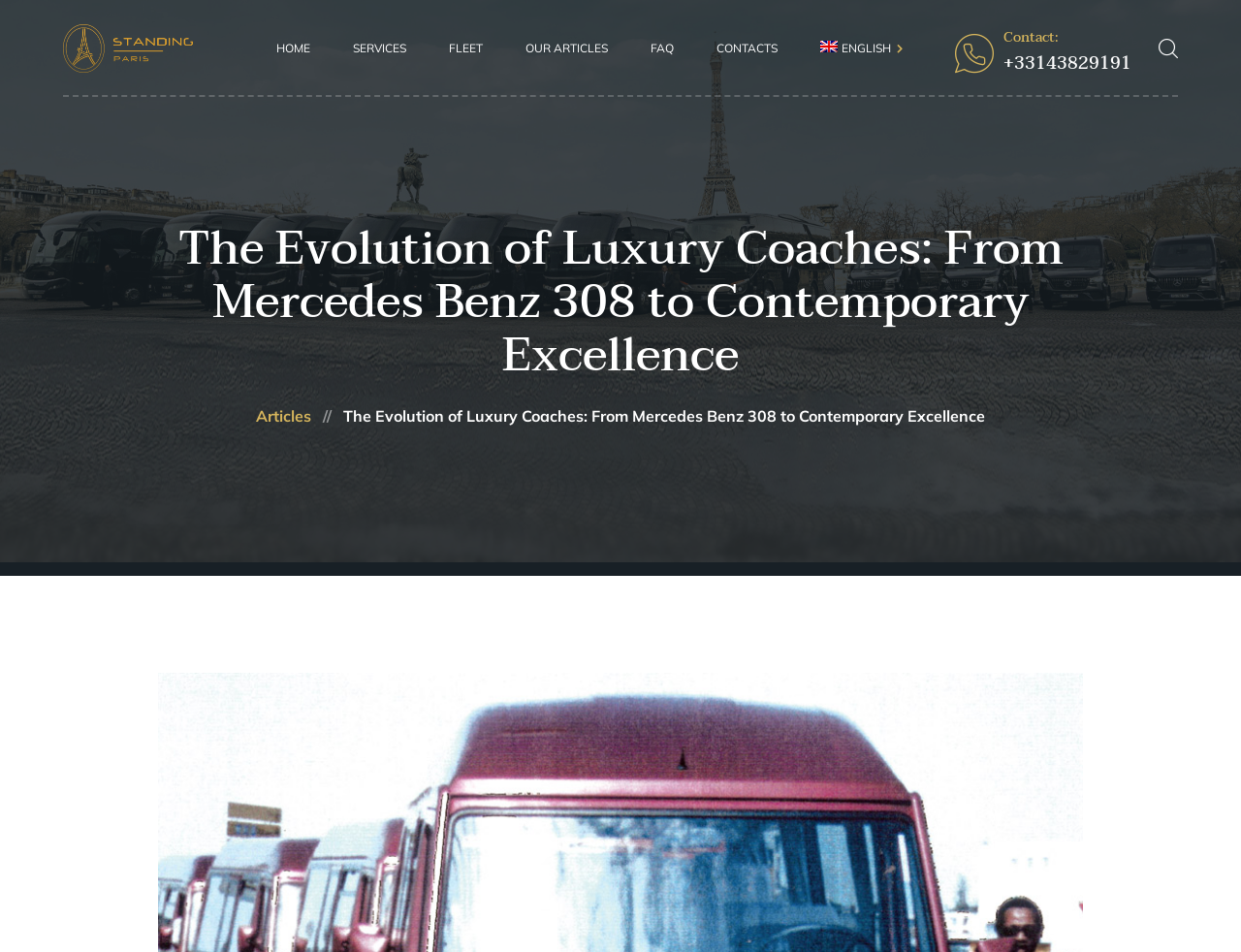Refer to the image and provide an in-depth answer to the question: 
What is the phone number for contact?

The phone number for contact is located at the top right corner of the webpage, and it is '+33143829191'.